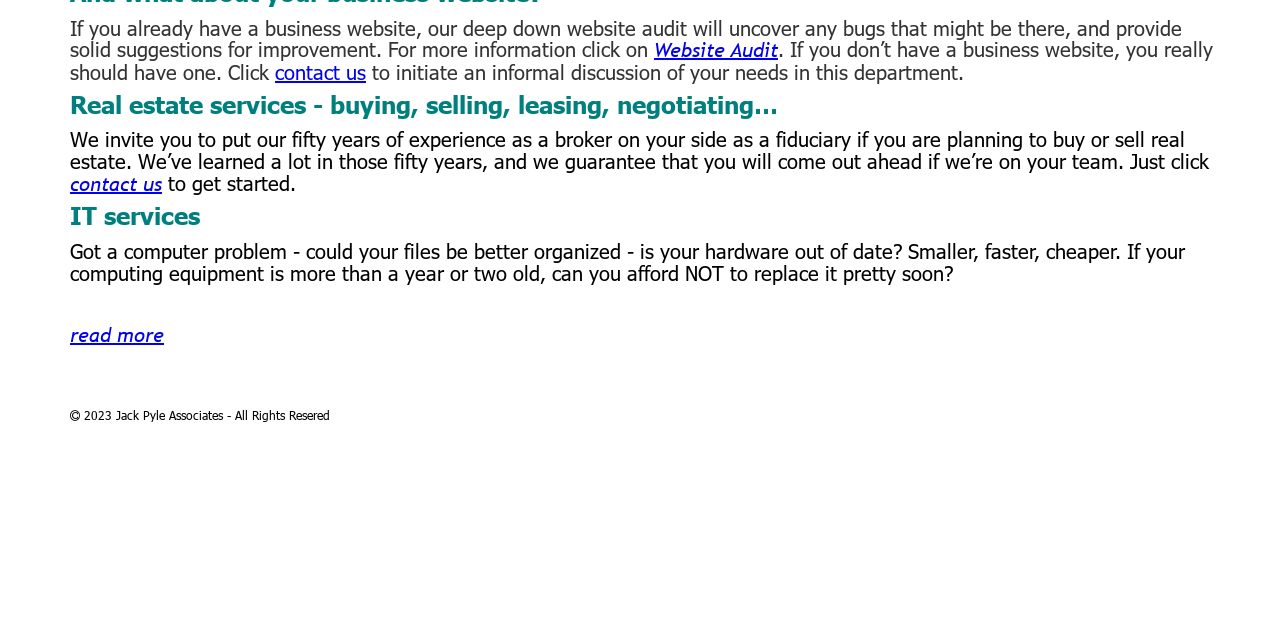Give the bounding box coordinates for the element described by: "contact us".

[0.055, 0.267, 0.127, 0.307]